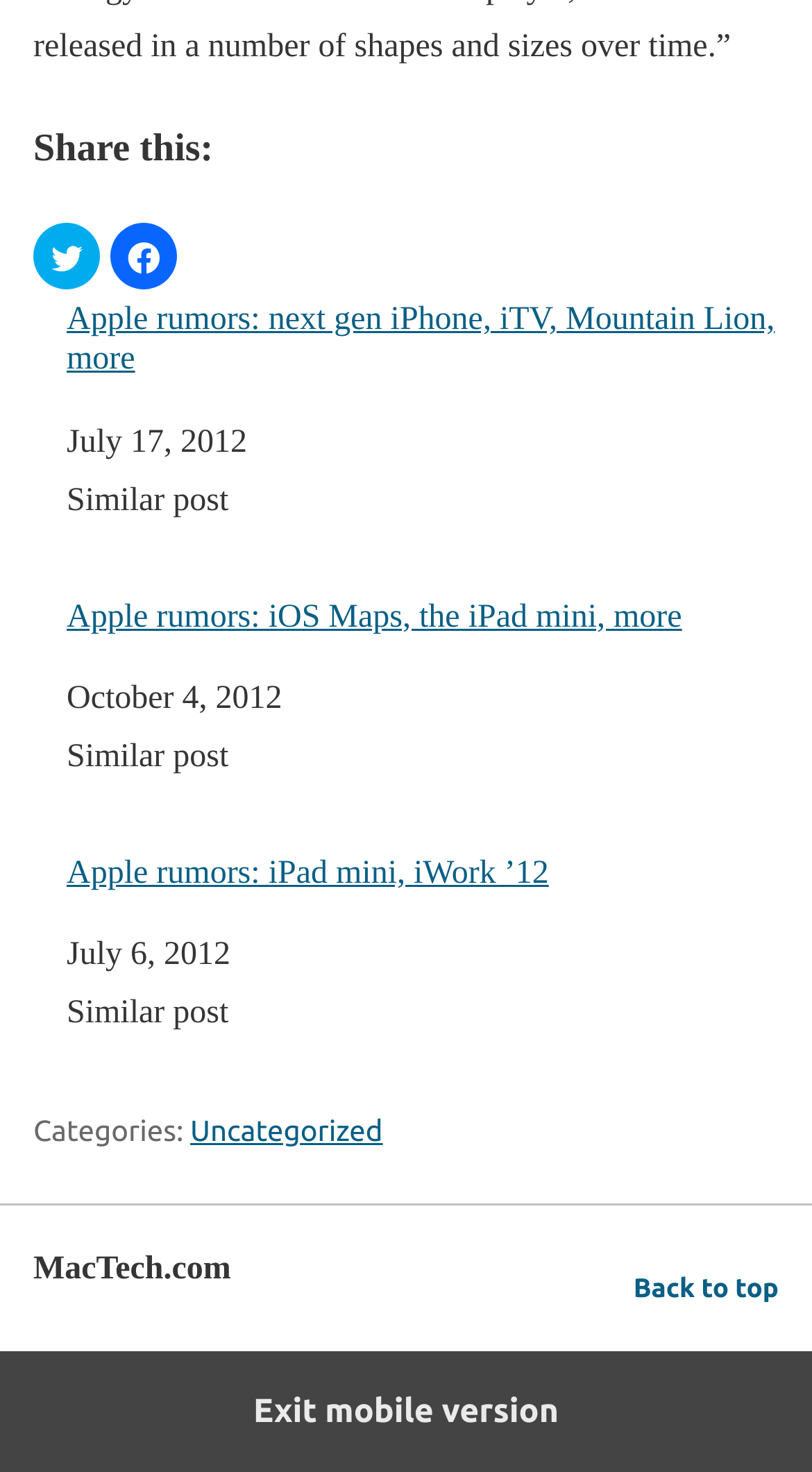Carefully observe the image and respond to the question with a detailed answer:
What is the purpose of the buttons at the top?

The buttons at the top of the webpage, specifically the 'Click to share on Twitter' and 'Click to share on Facebook' buttons, are intended for users to share the content of the webpage on their social media platforms.